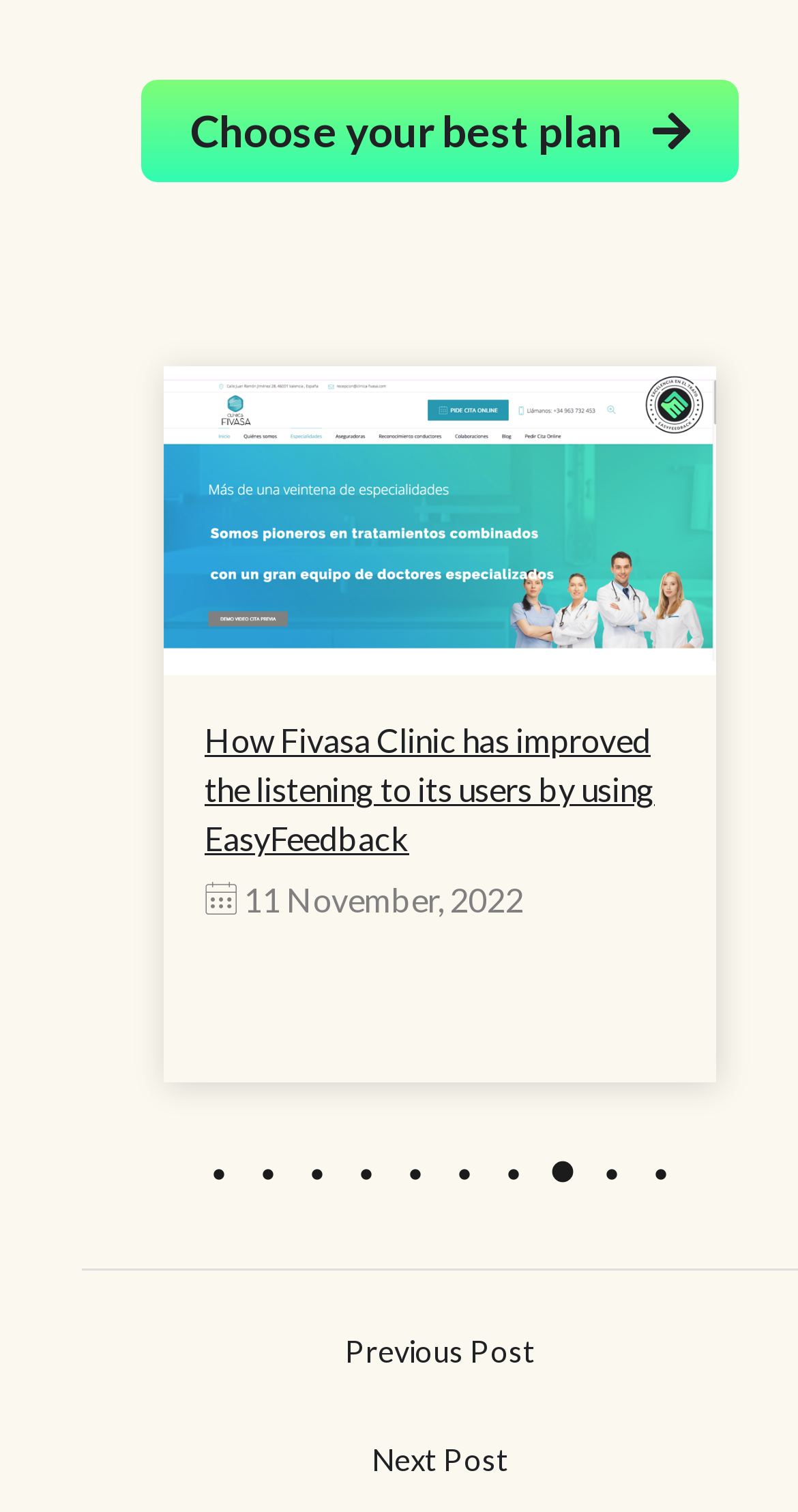Highlight the bounding box of the UI element that corresponds to this description: "4".

[0.433, 0.763, 0.485, 0.79]